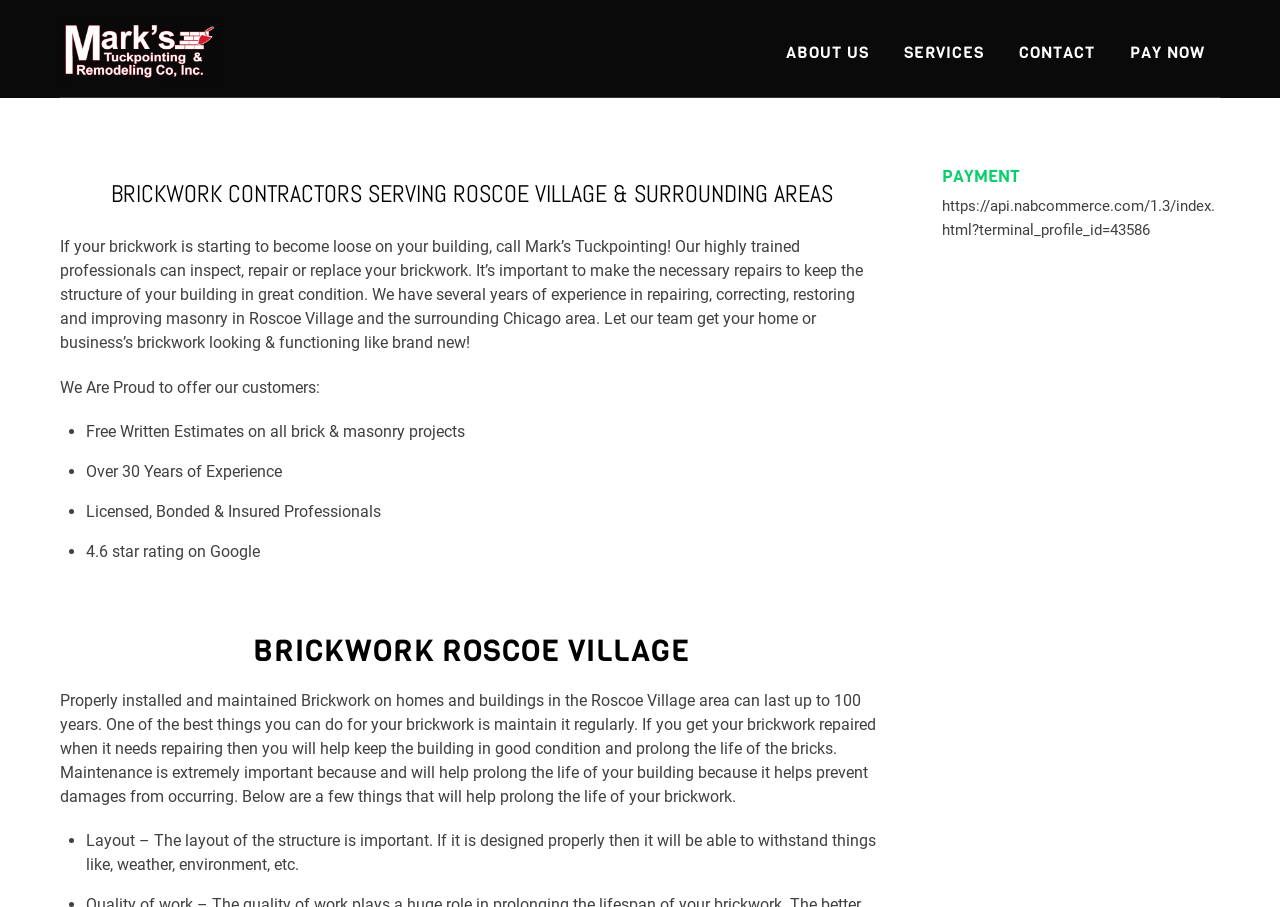Answer the question below using just one word or a short phrase: 
What services does the company offer?

Brickwork and masonry